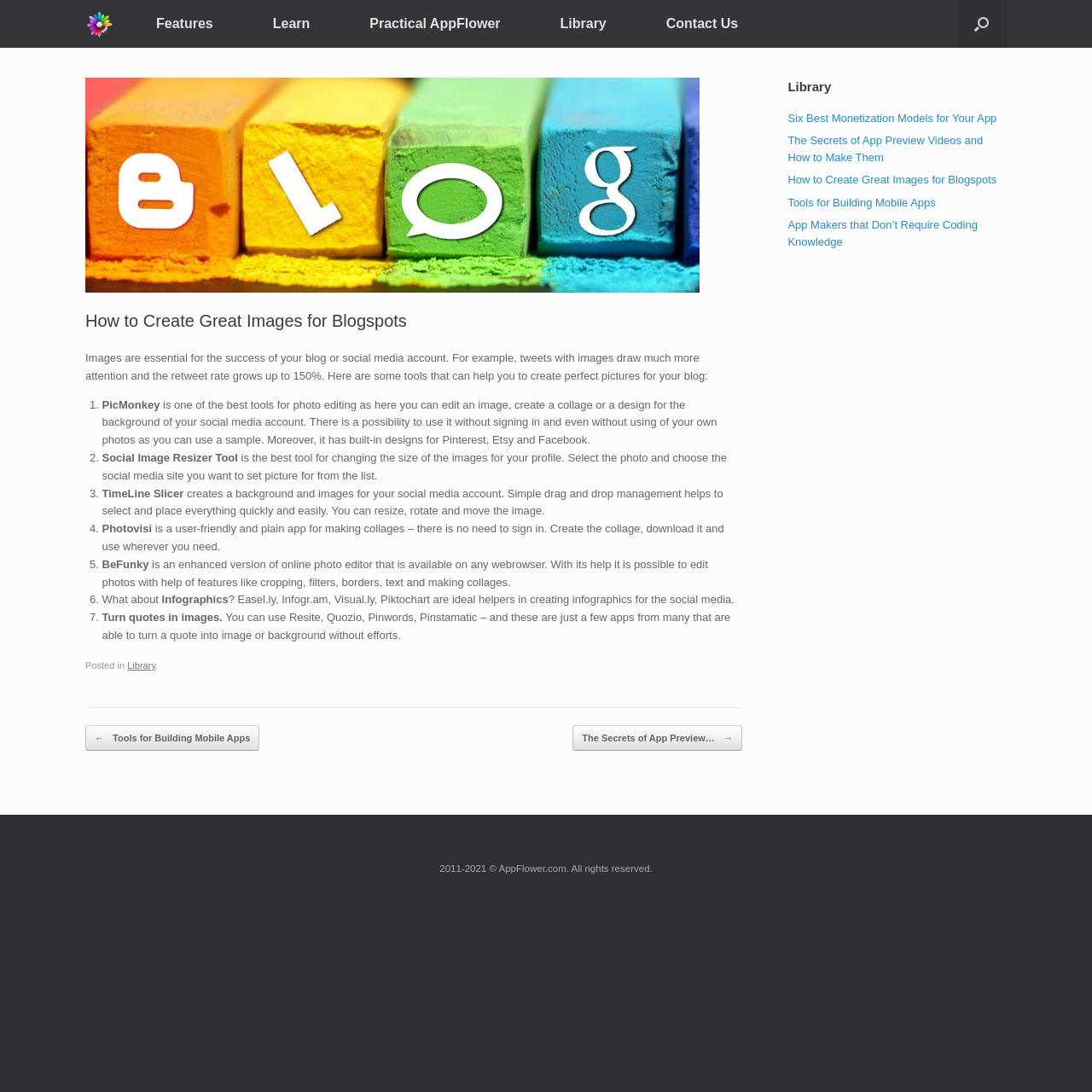Determine the bounding box coordinates of the element that should be clicked to execute the following command: "Read the article about creating great images for blogspots".

[0.078, 0.071, 0.68, 0.648]